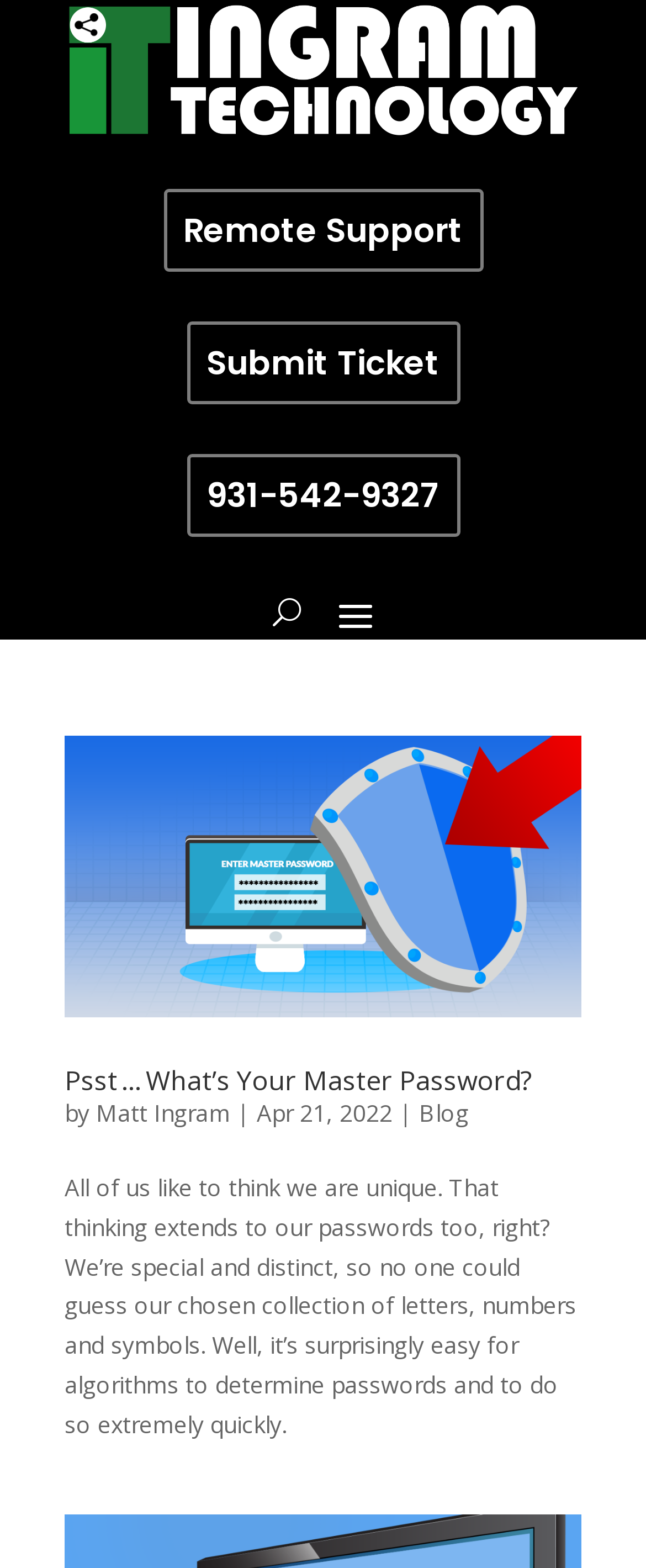Identify the bounding box coordinates of the specific part of the webpage to click to complete this instruction: "go to home page".

None